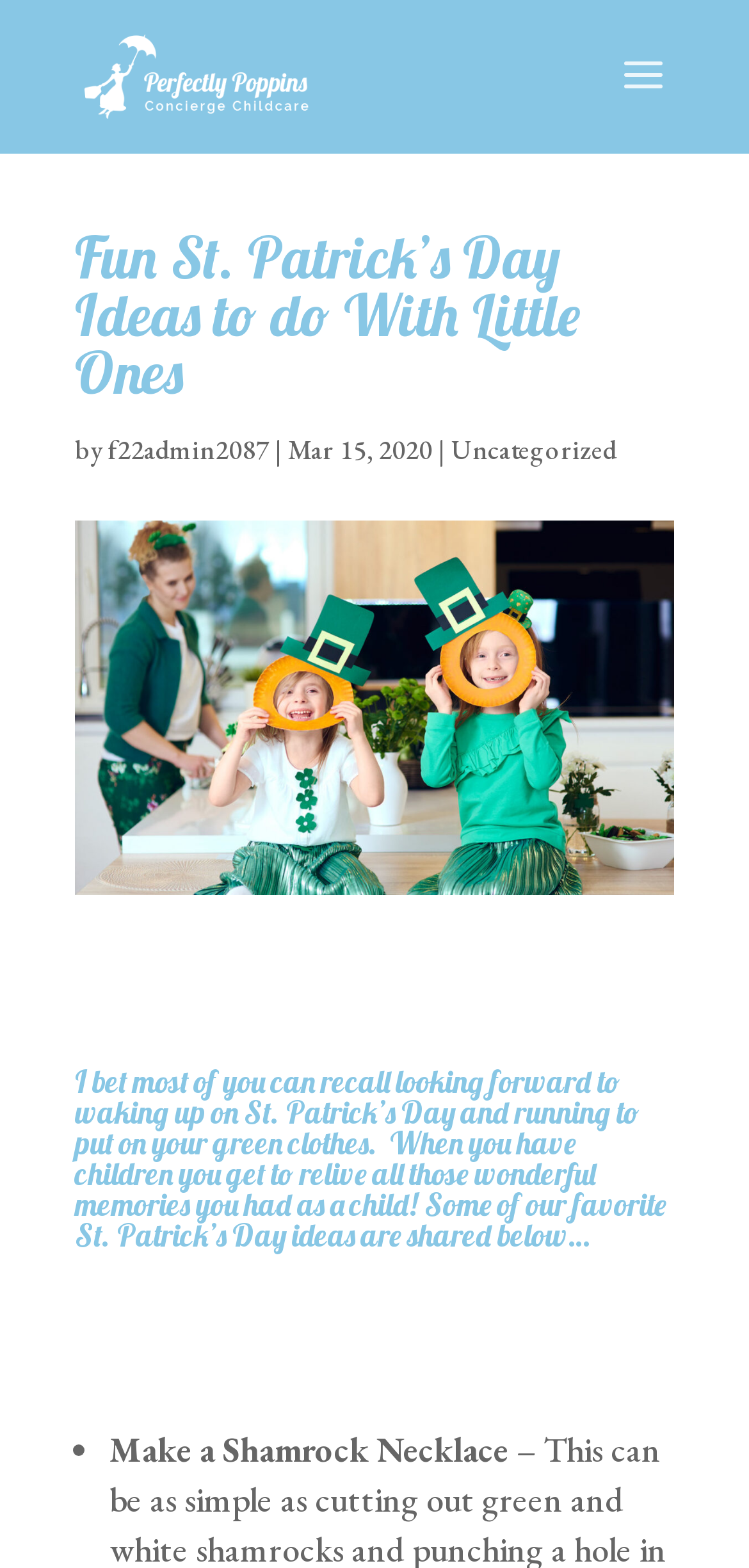What is the author of this article?
Please provide a detailed and thorough answer to the question.

The author of this article can be found by looking at the text next to the 'by' keyword, which is 'f22admin2087'.